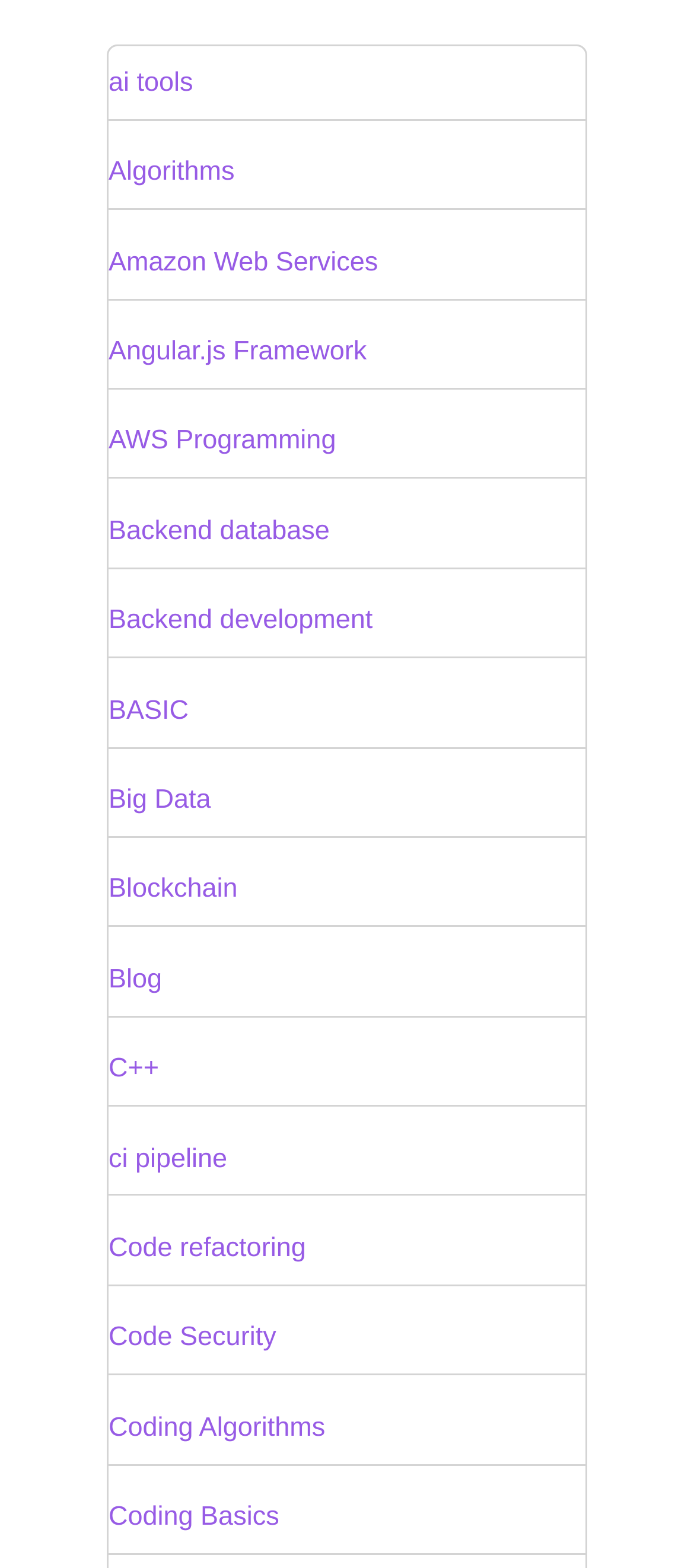Determine the bounding box coordinates of the section I need to click to execute the following instruction: "visit Angular.js Framework". Provide the coordinates as four float numbers between 0 and 1, i.e., [left, top, right, bottom].

[0.156, 0.215, 0.528, 0.234]